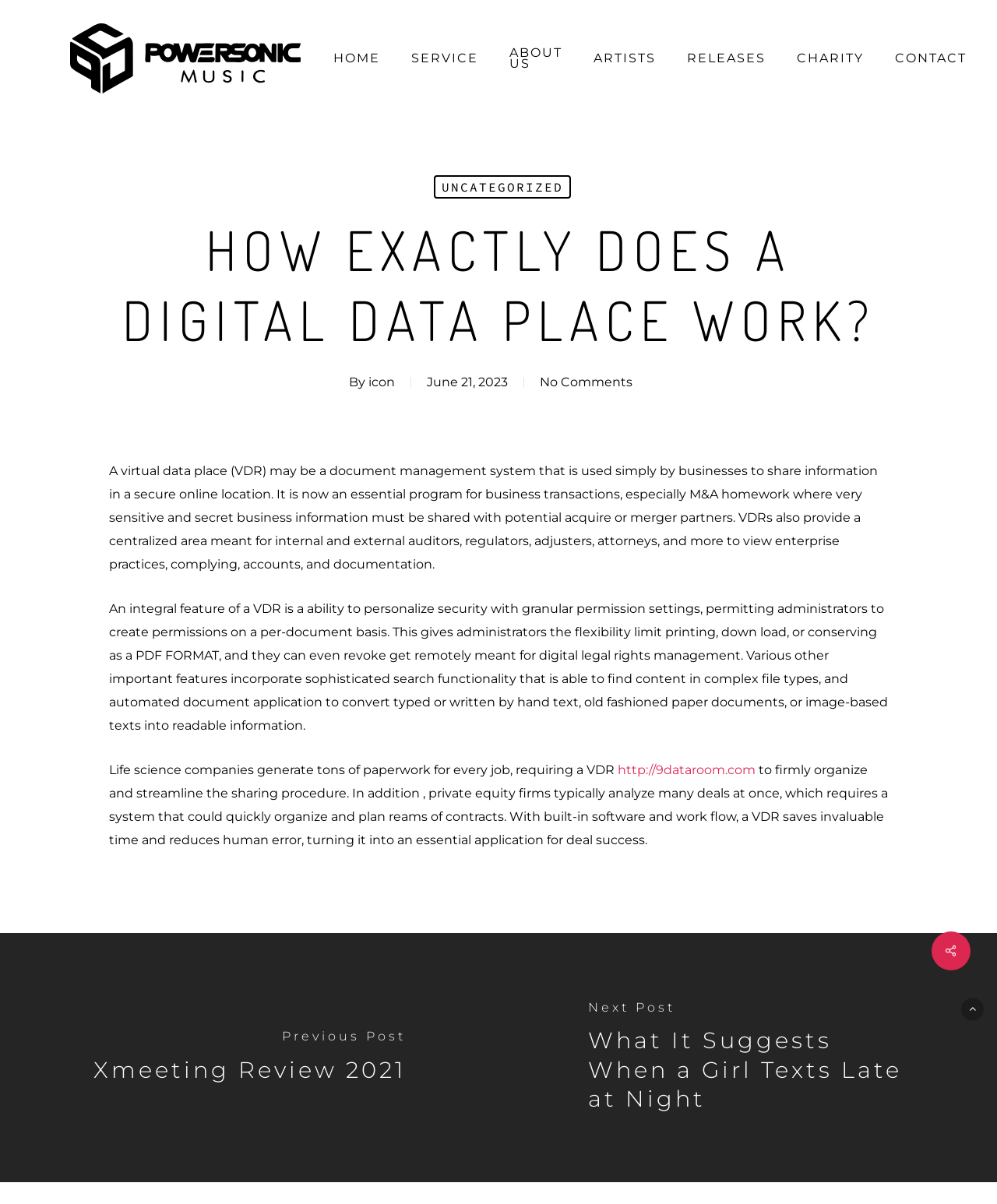What is Power Sonic Music?
Based on the screenshot, provide a one-word or short-phrase response.

International independent hit-making label